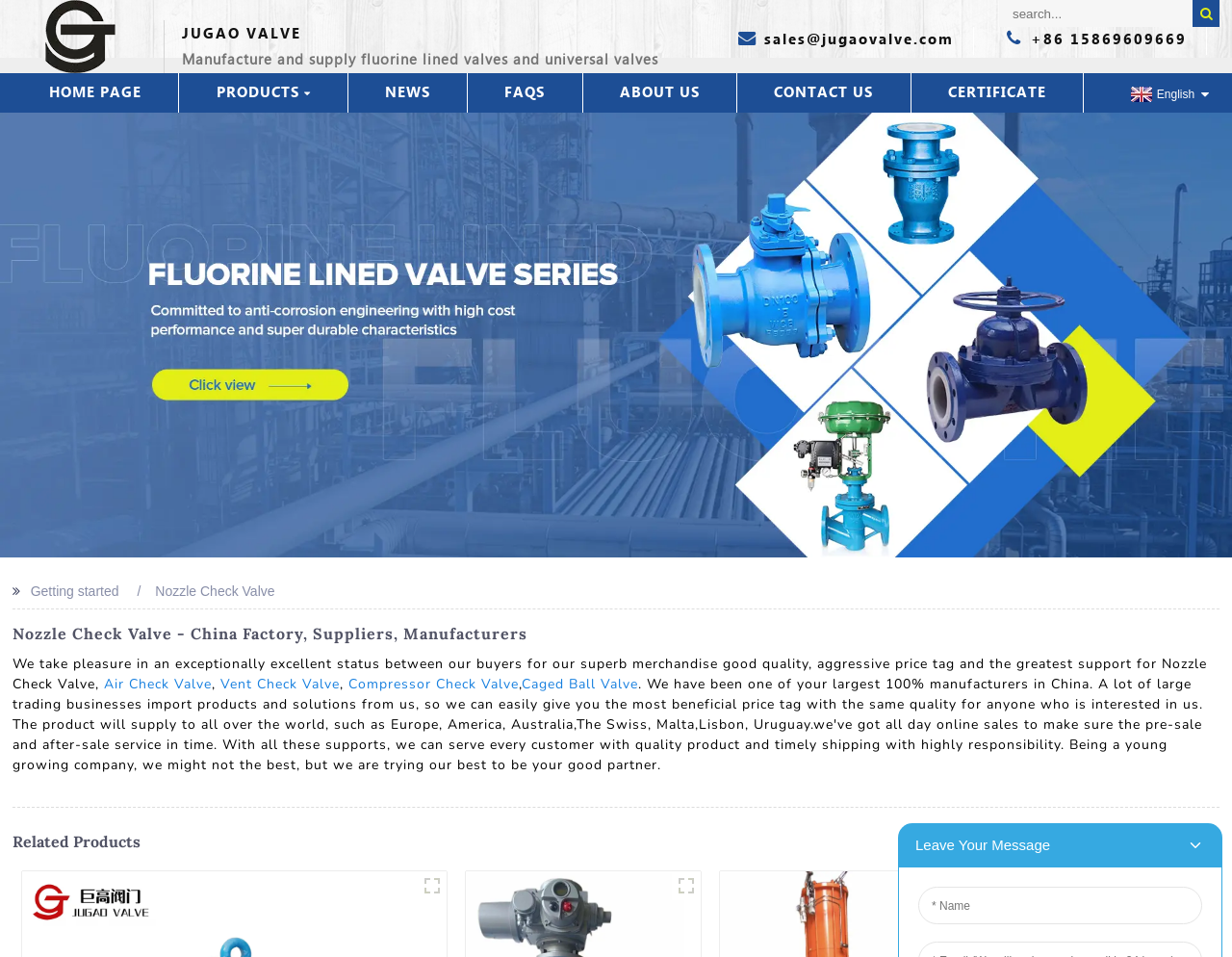Can you determine the bounding box coordinates of the area that needs to be clicked to fulfill the following instruction: "Go to home page"?

[0.026, 0.076, 0.129, 0.118]